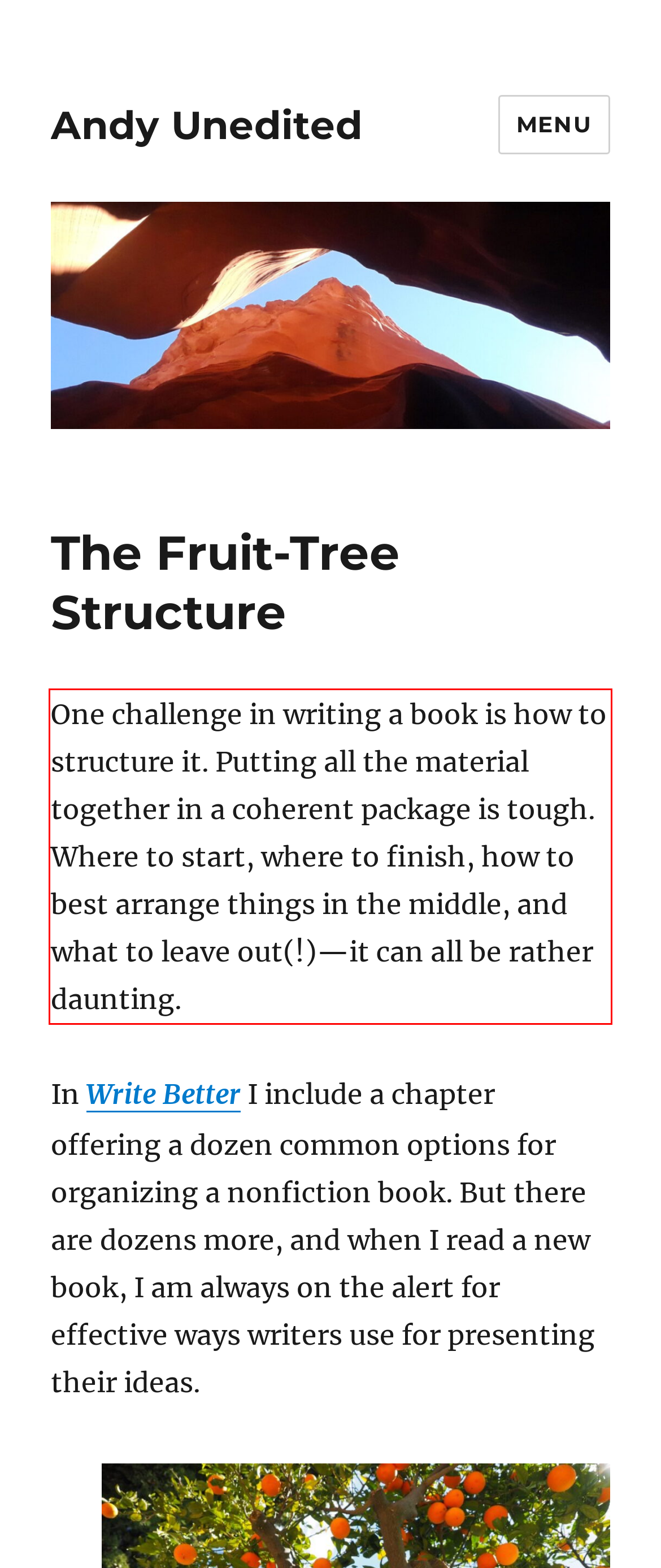You are given a webpage screenshot with a red bounding box around a UI element. Extract and generate the text inside this red bounding box.

One challenge in writing a book is how to structure it. Putting all the material together in a coherent package is tough. Where to start, where to finish, how to best arrange things in the middle, and what to leave out(!)—it can all be rather daunting.